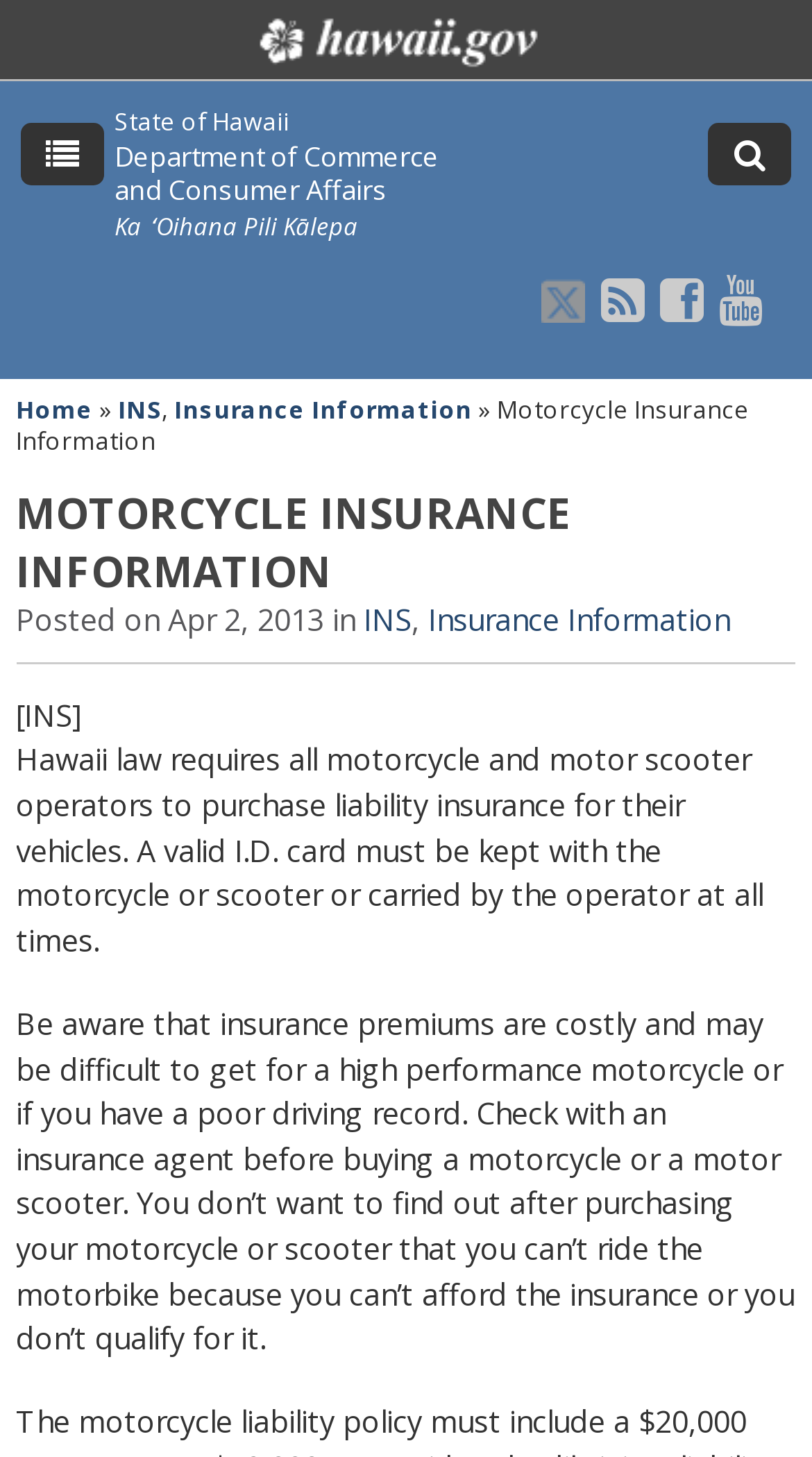Show the bounding box coordinates for the HTML element described as: "Insurance Information".

[0.528, 0.412, 0.899, 0.439]